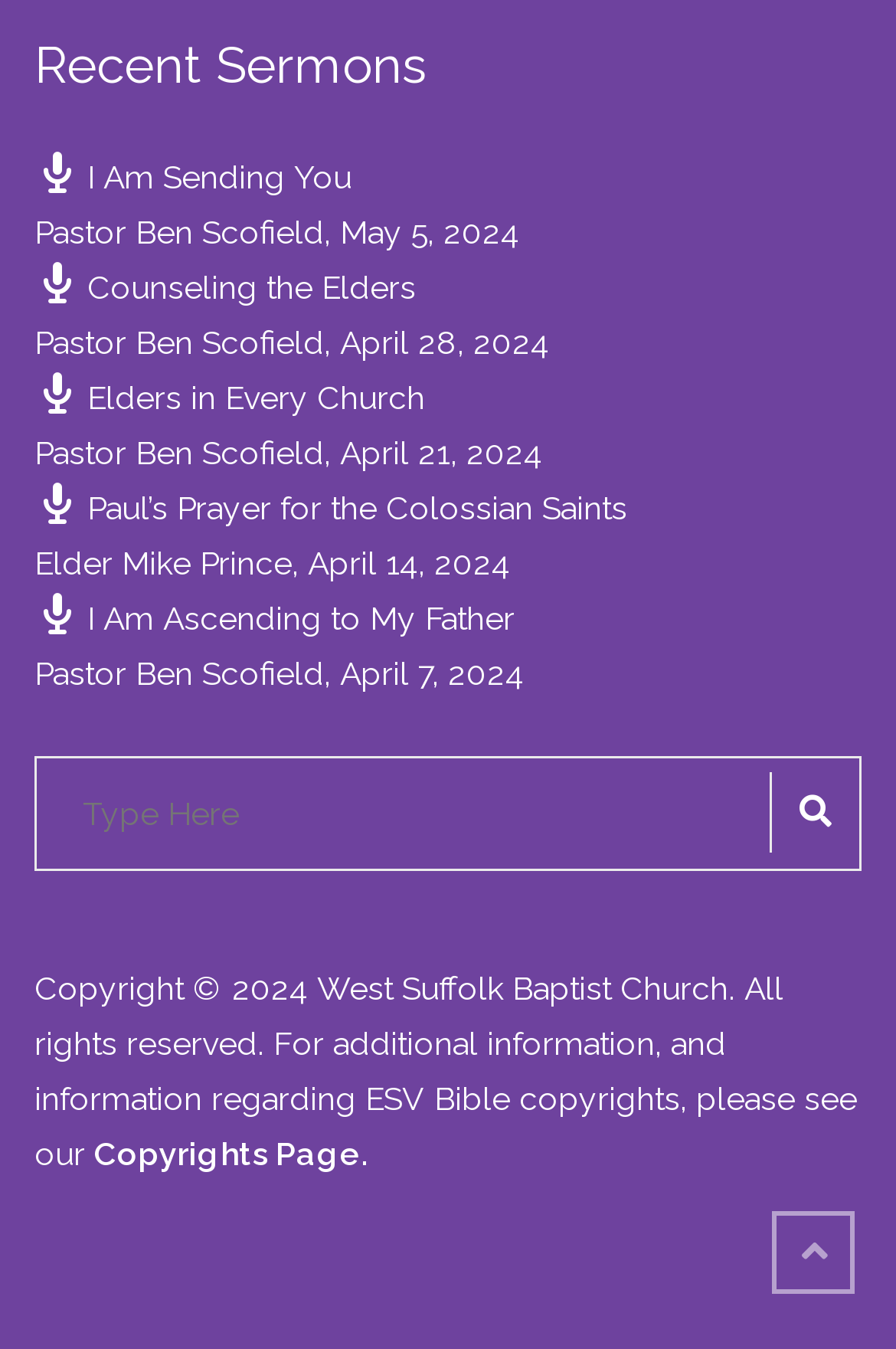How many sermon links are on the page?
Make sure to answer the question with a detailed and comprehensive explanation.

I counted the number of link elements with OCR text starting with '' under the 'Recent Sermons' heading, which are 'I Am Sending You', 'Counseling the Elders', 'Elders in Every Church', 'Paul’s Prayer for the Colossian Saints', and 'I Am Ascending to My Father'.